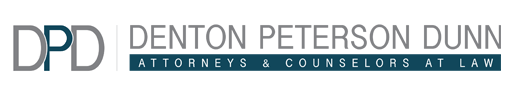What is the profession of the individuals at Denton Peterson Dunn? Please answer the question using a single word or phrase based on the image.

Attorneys & Counselors at Law